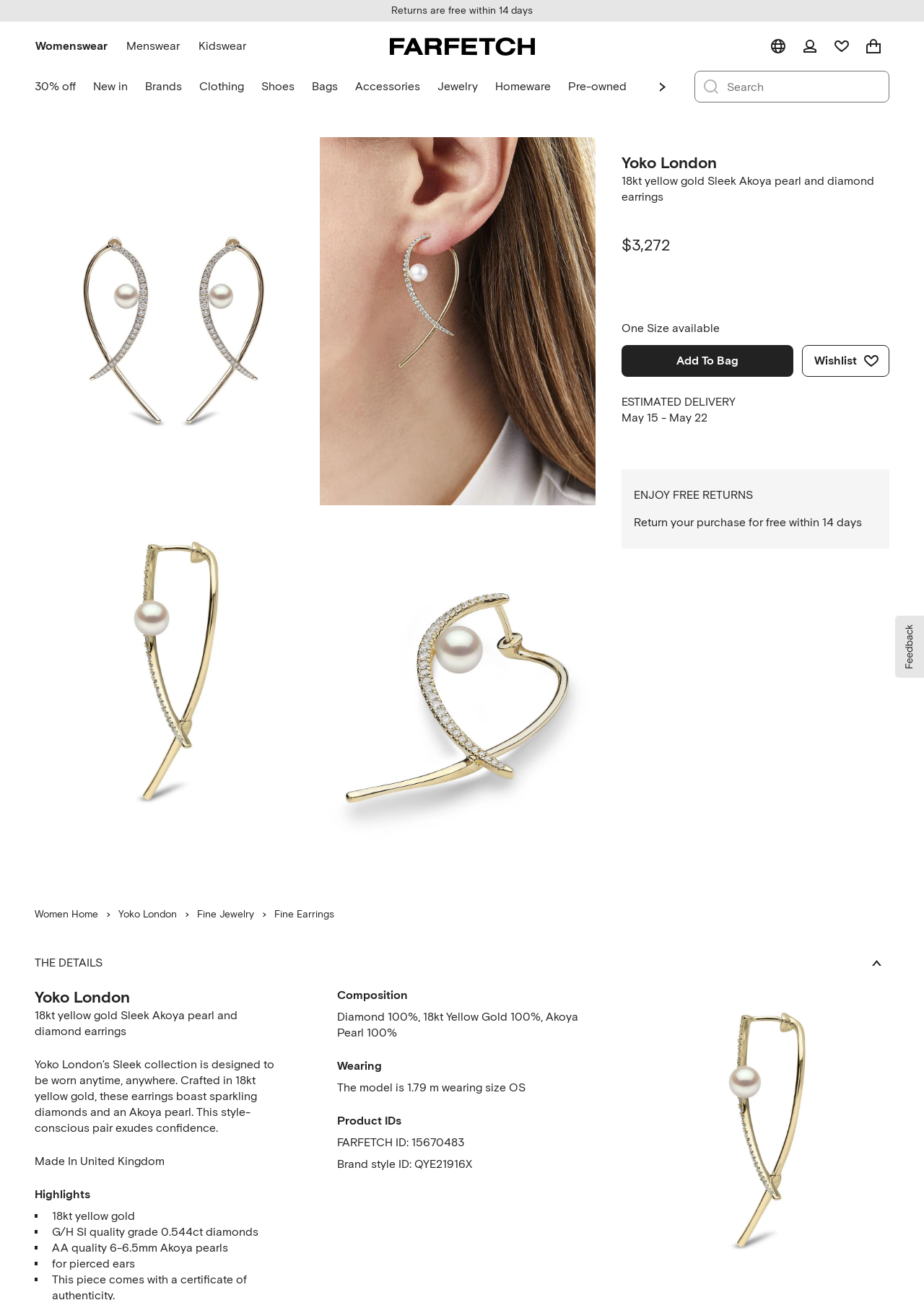Please specify the bounding box coordinates for the clickable region that will help you carry out the instruction: "Login to account".

[0.859, 0.023, 0.894, 0.048]